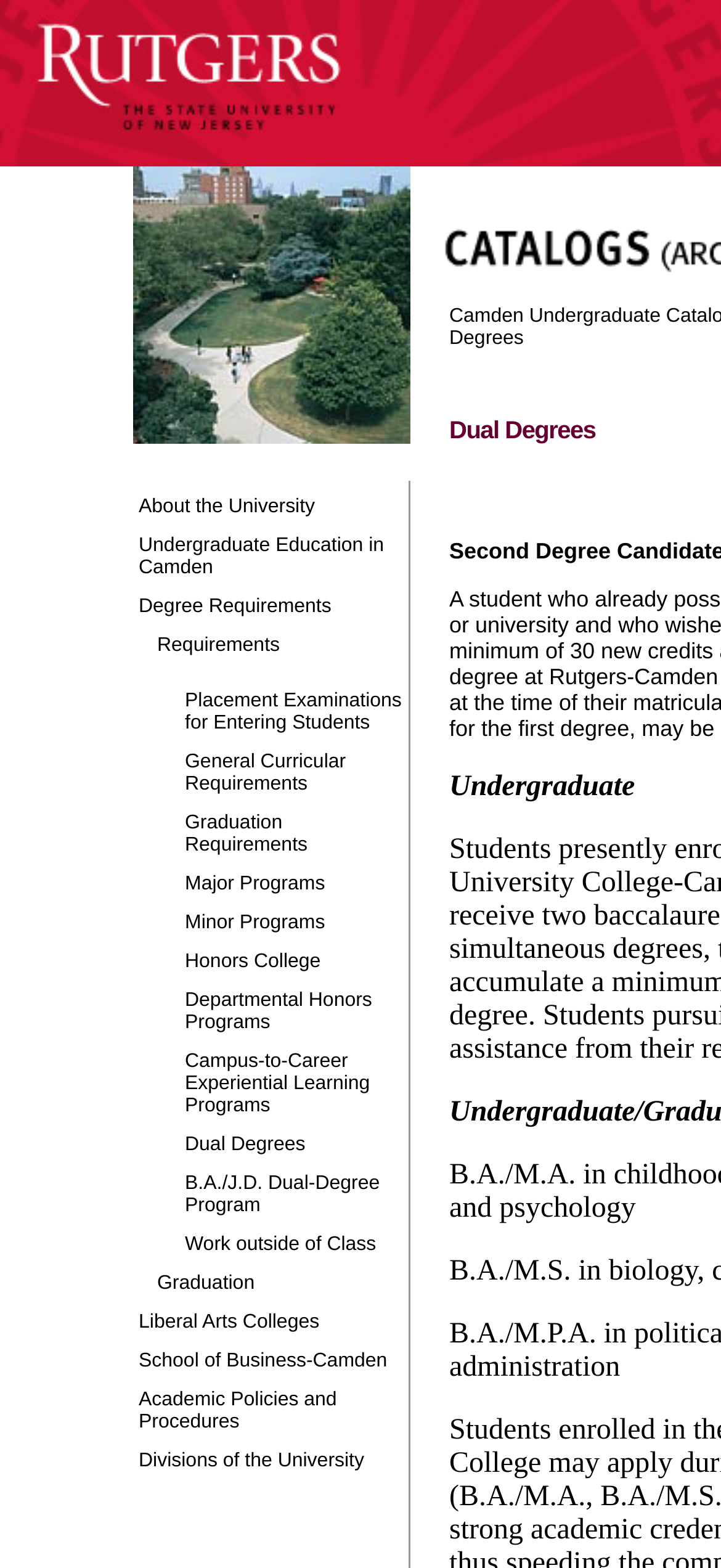Find the bounding box coordinates of the clickable region needed to perform the following instruction: "View Degree Requirements". The coordinates should be provided as four float numbers between 0 and 1, i.e., [left, top, right, bottom].

[0.19, 0.373, 0.562, 0.395]